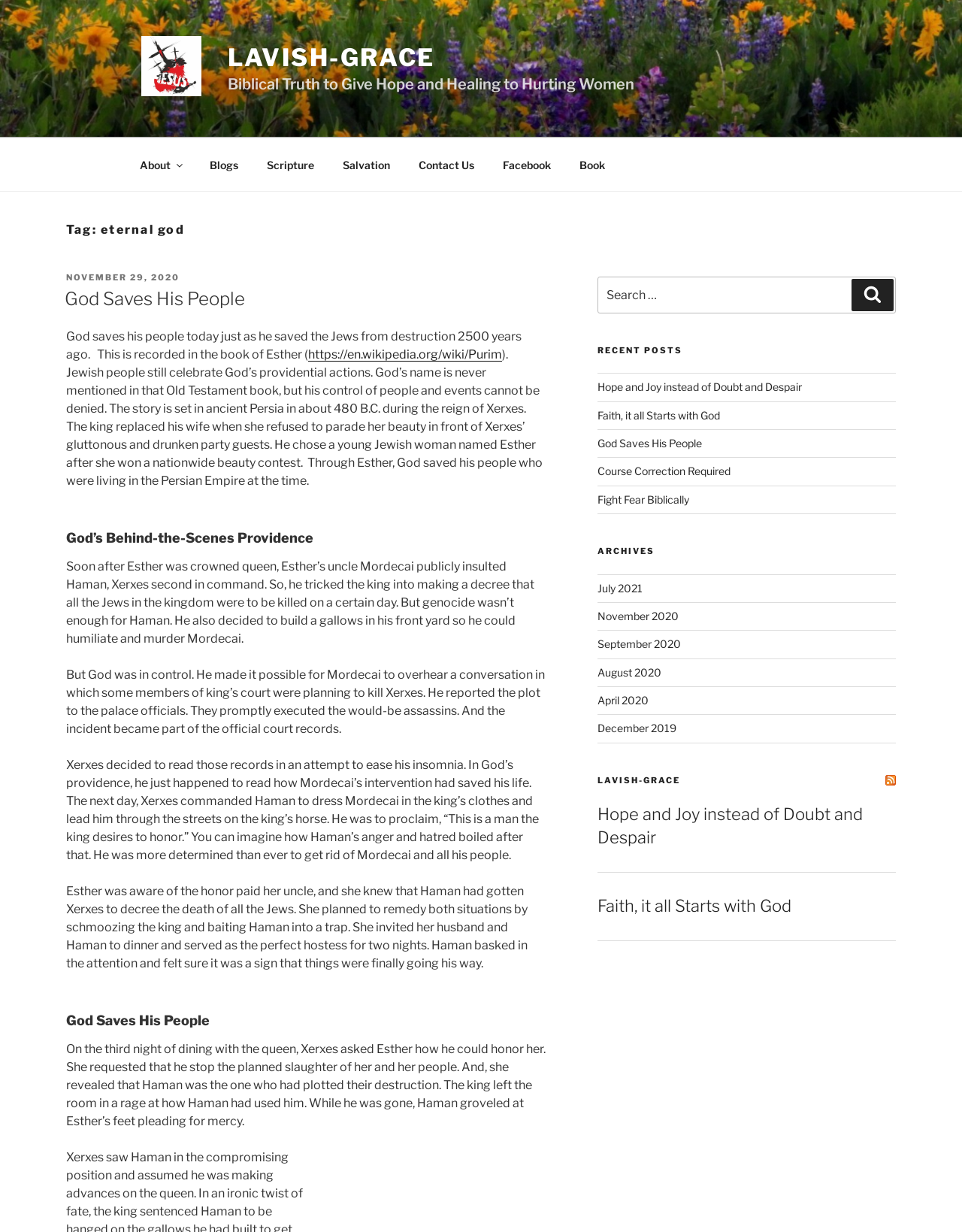Identify the webpage's primary heading and generate its text.

Tag: eternal god